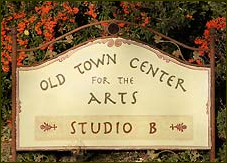Break down the image and provide a full description, noting any significant aspects.

The image features a beautifully crafted sign for the "Old Town Center for the Arts," located in Cottonwood, Arizona. The sign prominently displays the center's name, with the words "FOR THE ARTS" elegantly placed in the center, slightly smaller than the rest of the text. Below this, the specific area "STUDIO B" is highlighted, indicating a designated space within the center. The overall design of the sign is charming and artistic, reflecting the creative spirit of the location. In the background, vibrant orange flowers add a pop of color, enhancing the inviting atmosphere of the arts venue. This center is known for hosting various events, including concerts and films, making it an essential part of the cultural landscape near Sedona.